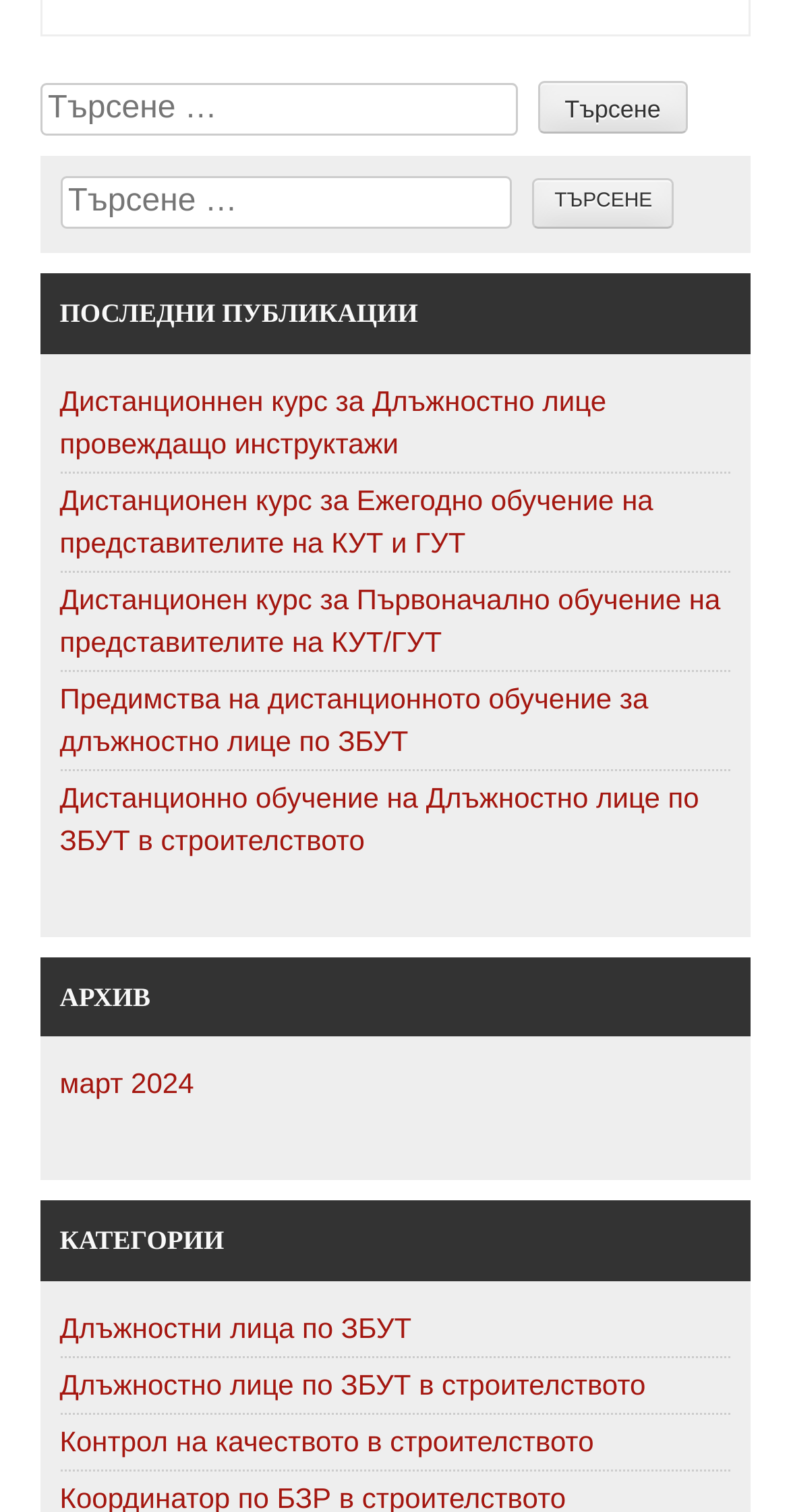Determine the bounding box of the UI element mentioned here: "parent_node: Търсене name="s" placeholder="Търсене …"". The coordinates must be in the format [left, top, right, bottom] with values ranging from 0 to 1.

[0.05, 0.055, 0.655, 0.09]